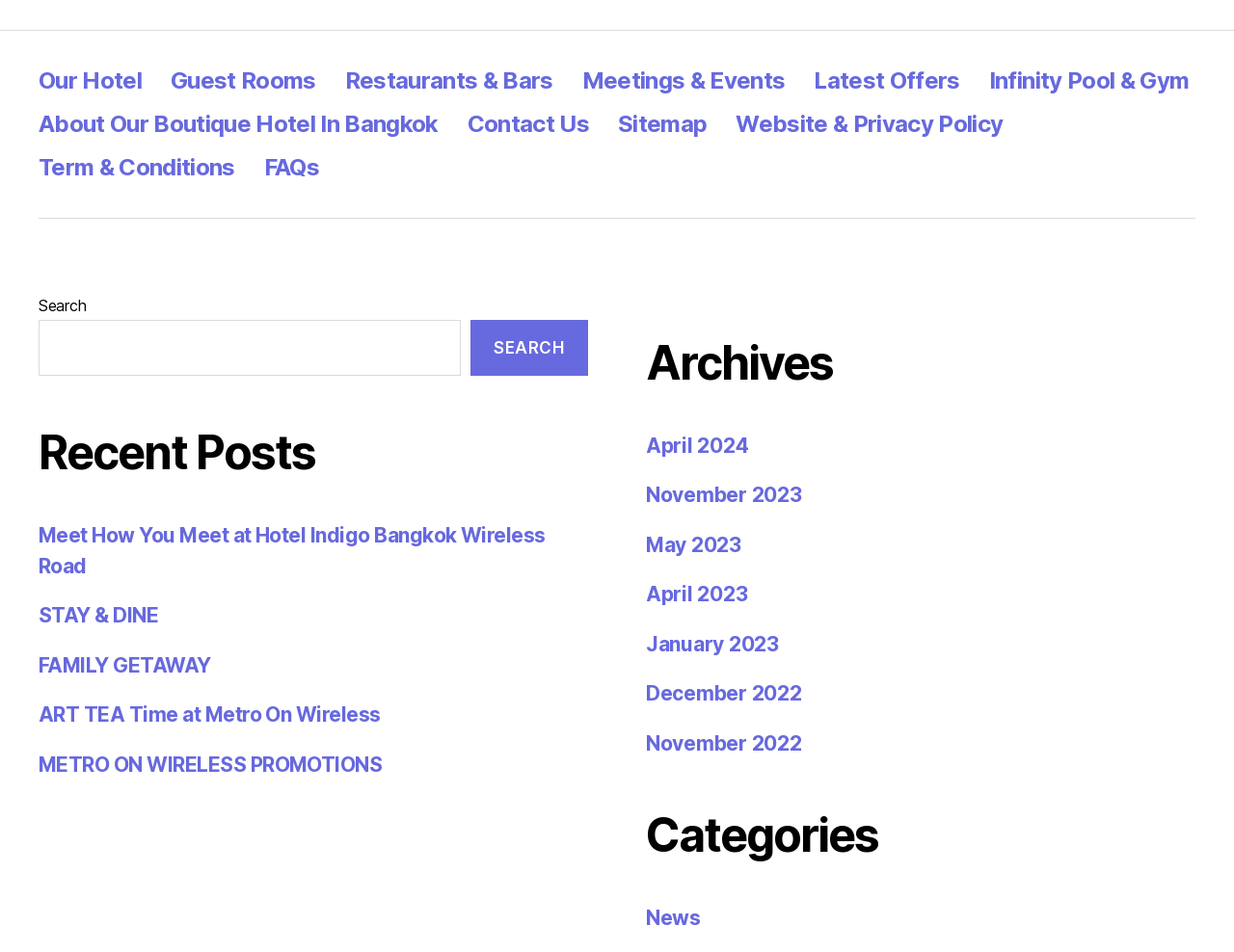Can you specify the bounding box coordinates for the region that should be clicked to fulfill this instruction: "View Archives".

[0.523, 0.351, 0.969, 0.412]